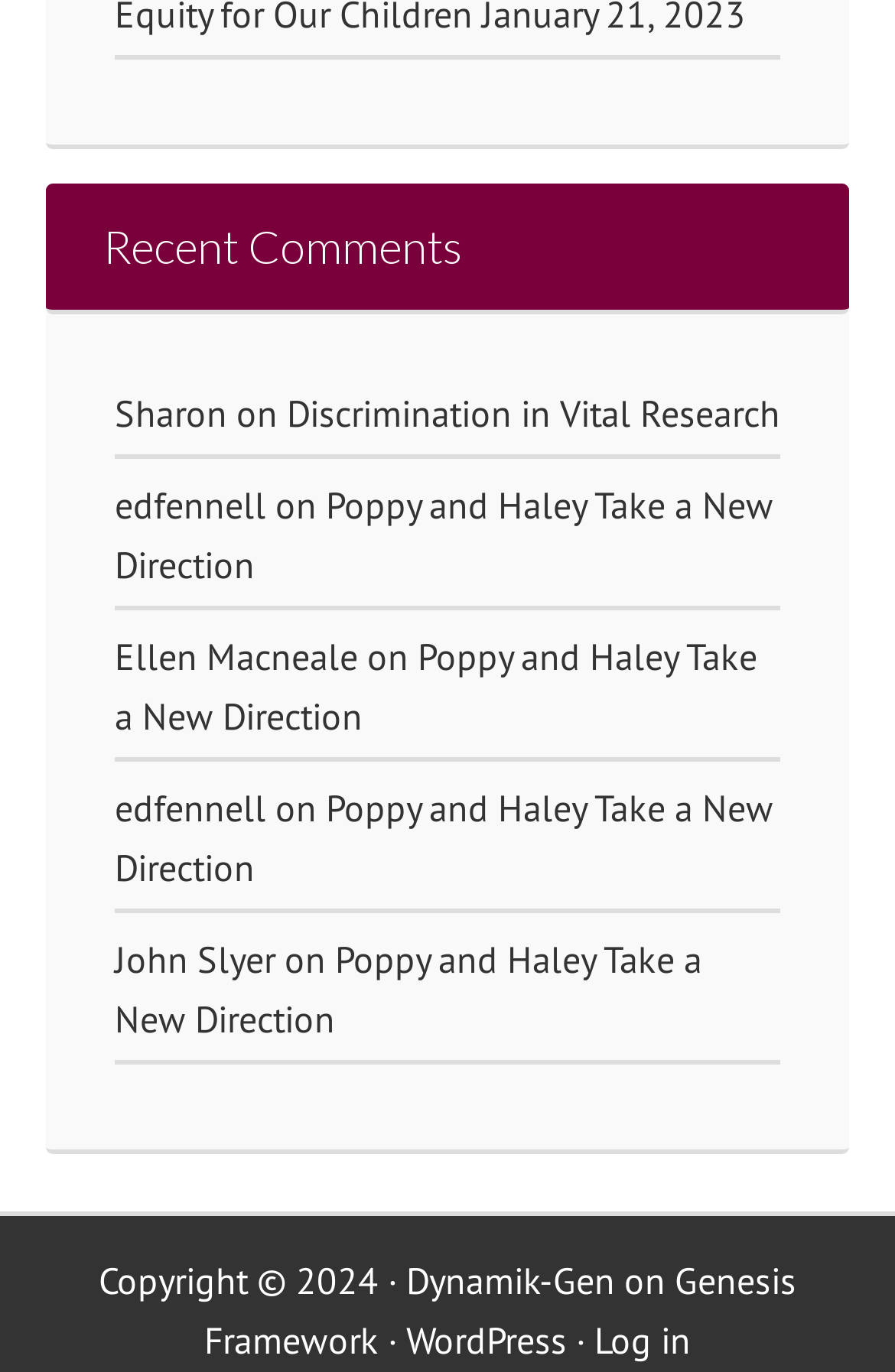Please determine the bounding box coordinates of the element's region to click for the following instruction: "Search the forum".

None